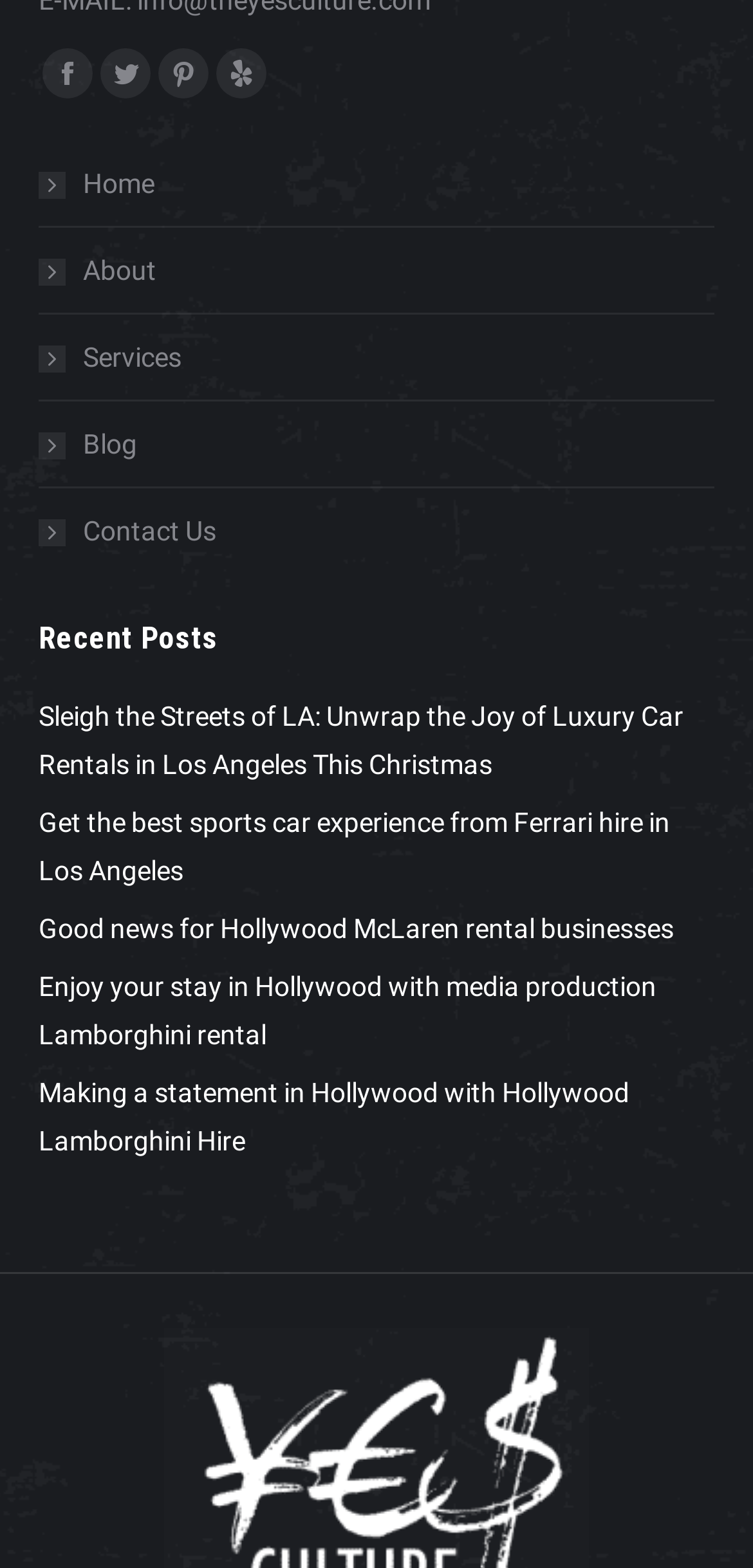Determine the bounding box coordinates of the section I need to click to execute the following instruction: "Check out recent blog post 'Sleigh the Streets of LA: Unwrap the Joy of Luxury Car Rentals in Los Angeles This Christmas'". Provide the coordinates as four float numbers between 0 and 1, i.e., [left, top, right, bottom].

[0.051, 0.442, 0.949, 0.504]